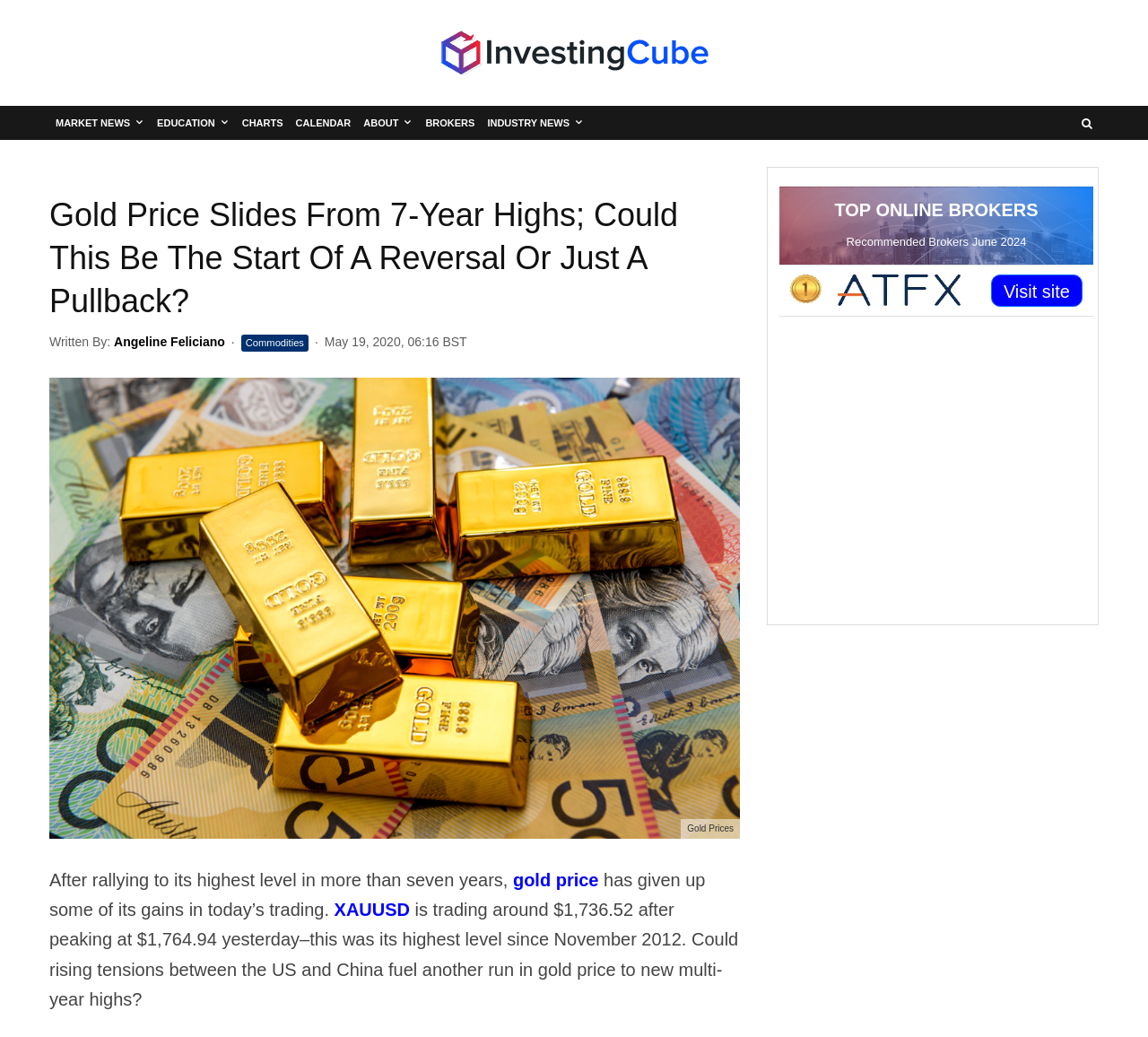Please provide a brief answer to the question using only one word or phrase: 
What is the category of the article?

Commodities